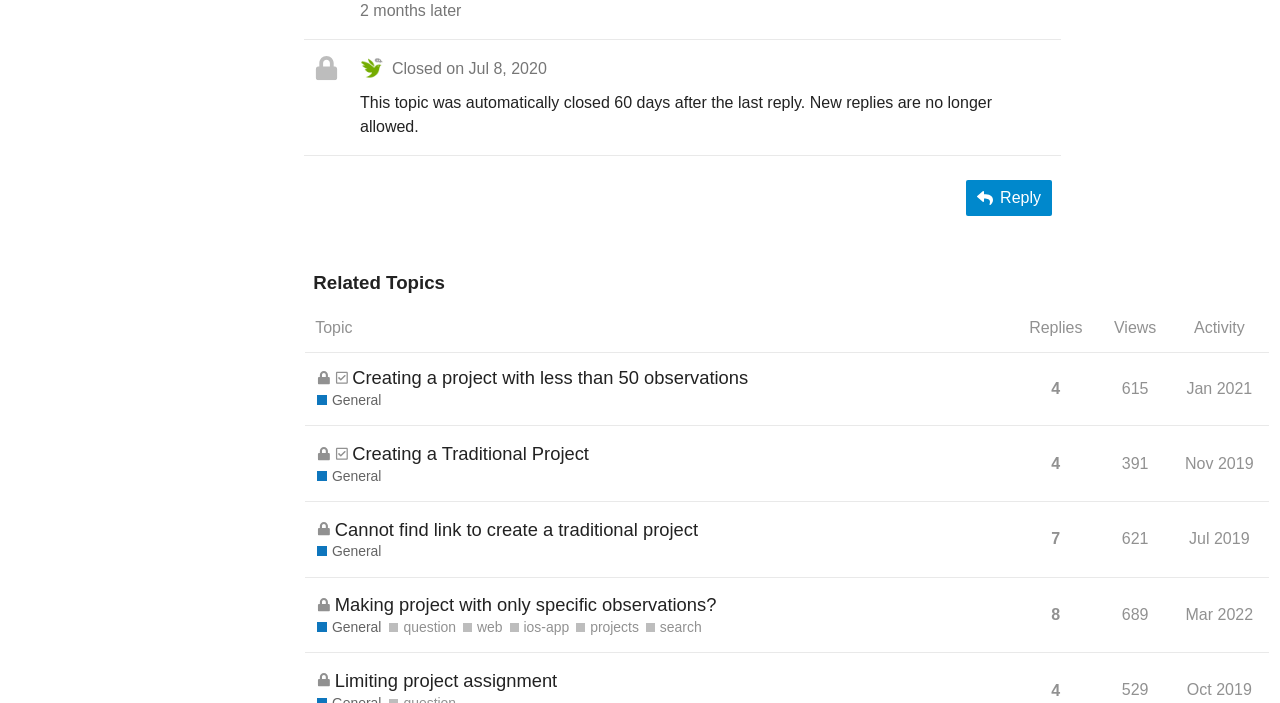Provide a thorough and detailed response to the question by examining the image: 
How many views does the second topic have?

The second topic has 391 views, as indicated by the generic text 'this topic has been viewed 391 times' in the grid cell.